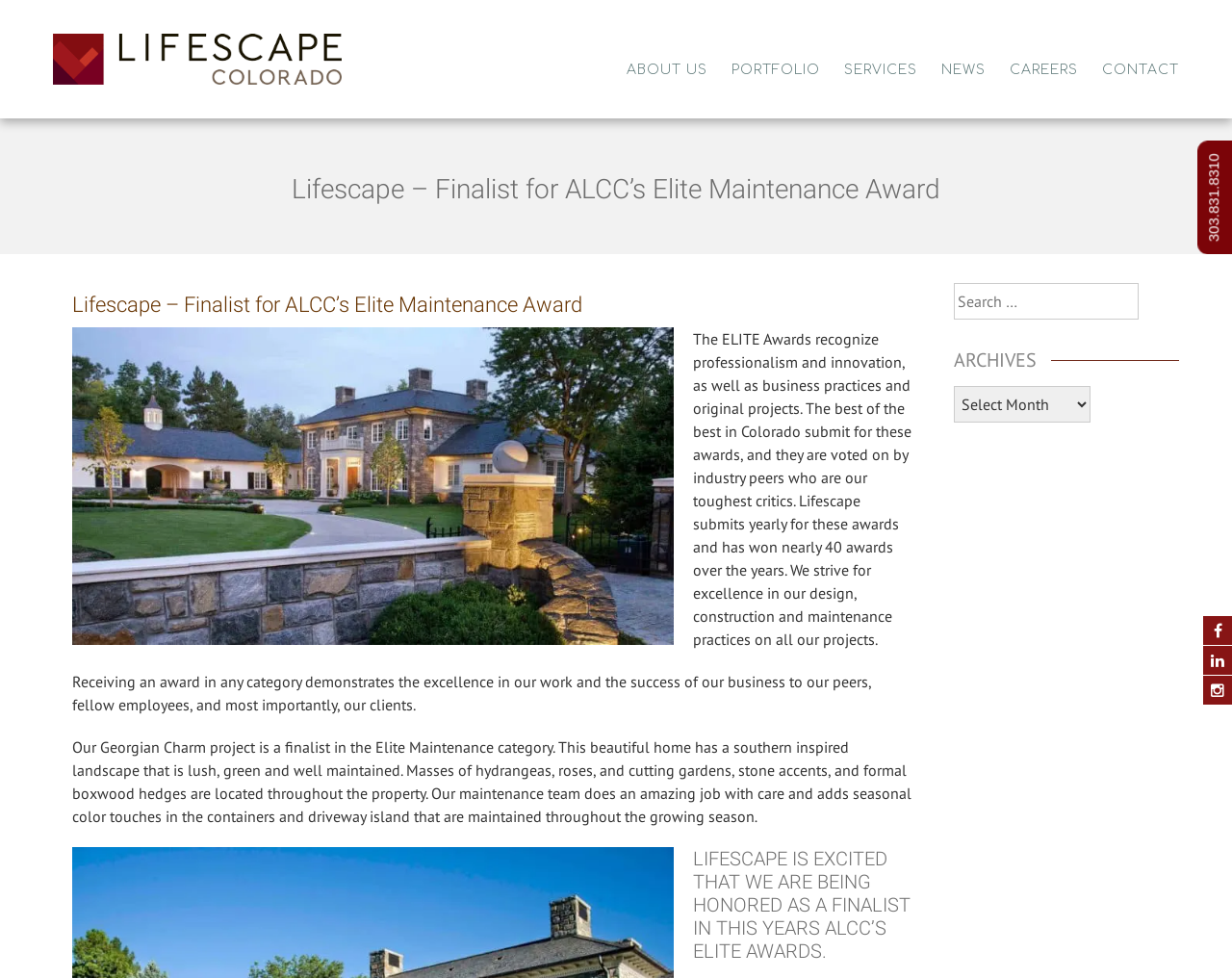Determine the bounding box for the UI element that matches this description: "Portfolio".

[0.594, 0.061, 0.666, 0.082]